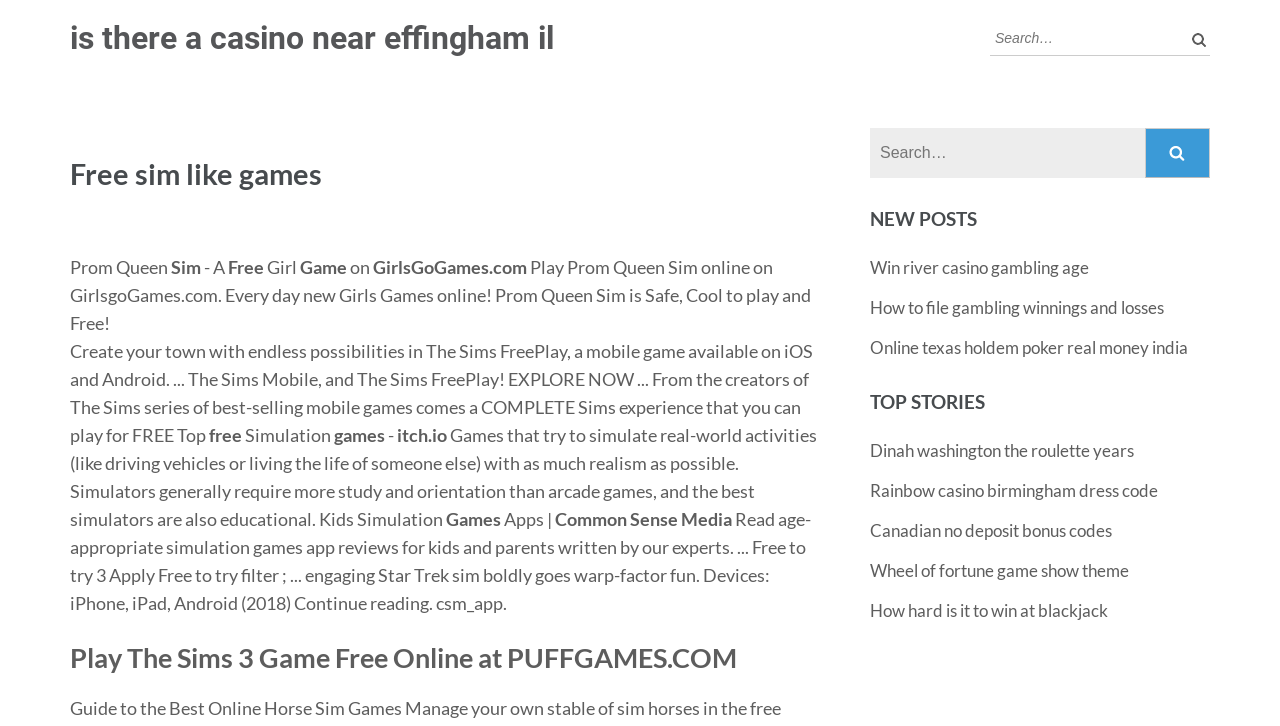Please find and report the bounding box coordinates of the element to click in order to perform the following action: "Search for a post". The coordinates should be expressed as four float numbers between 0 and 1, in the format [left, top, right, bottom].

[0.68, 0.176, 0.945, 0.245]